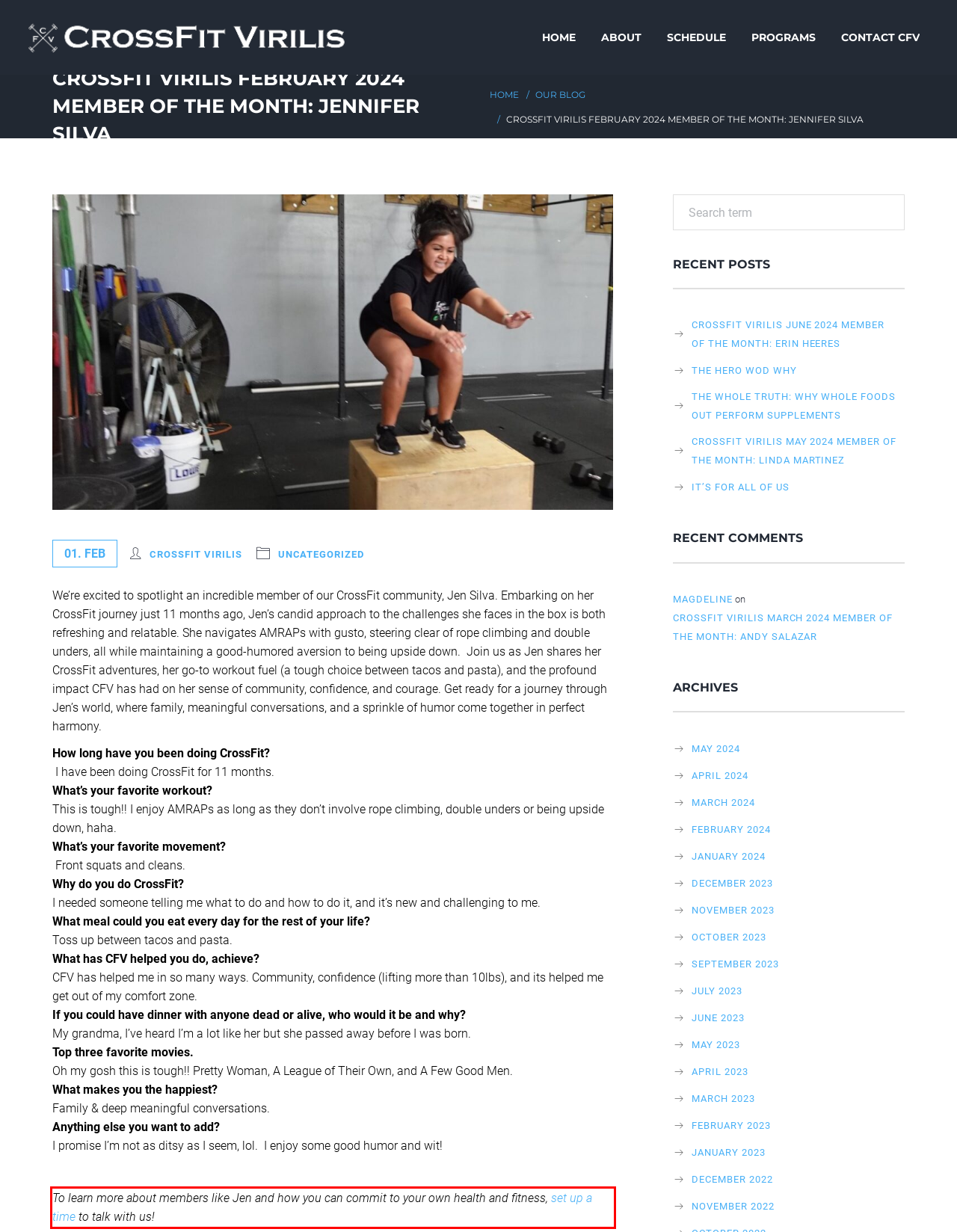From the screenshot of the webpage, locate the red bounding box and extract the text contained within that area.

To learn more about members like Jen and how you can commit to your own health and fitness, set up a time to talk with us!